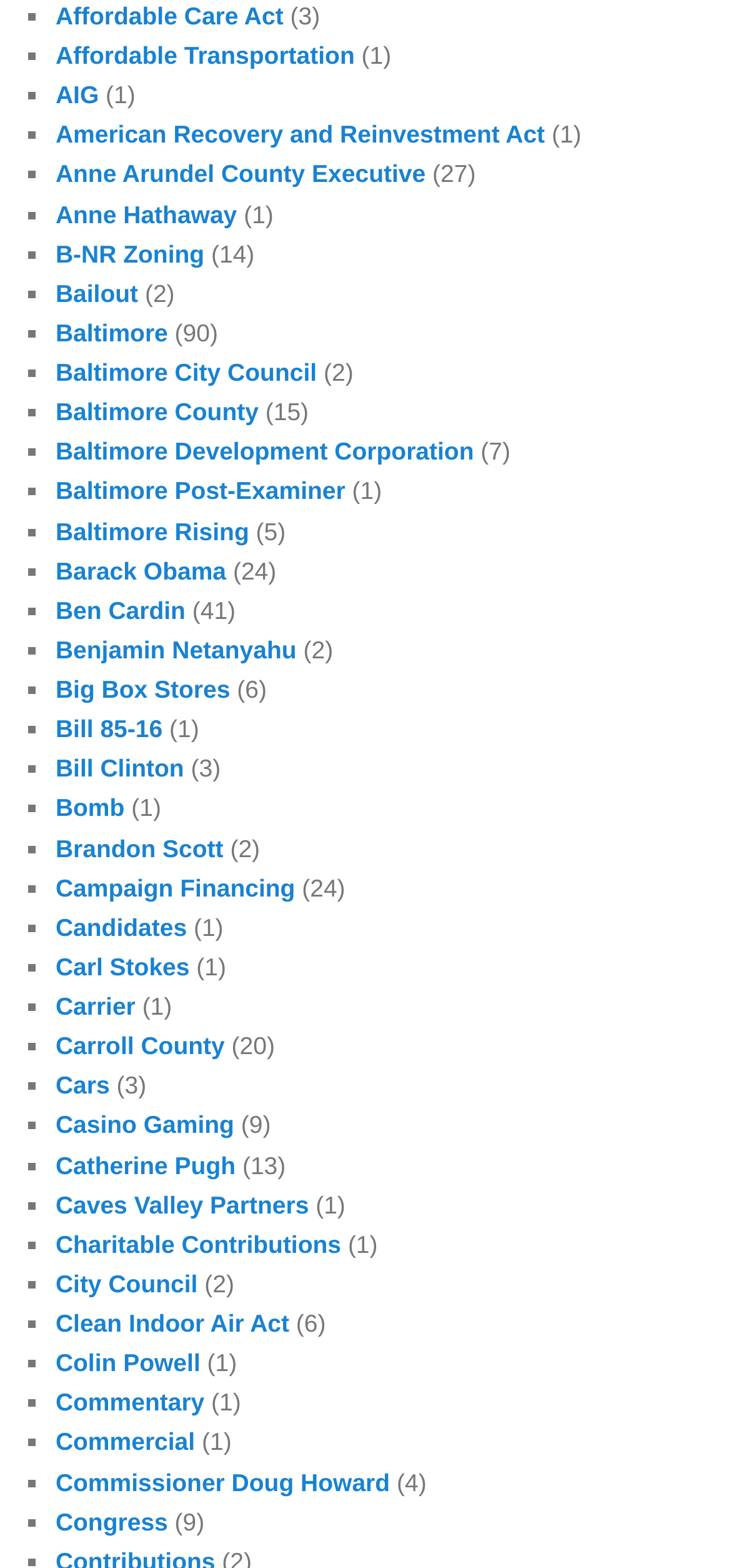Find the bounding box coordinates of the clickable element required to execute the following instruction: "Learn about Campaign Financing". Provide the coordinates as four float numbers between 0 and 1, i.e., [left, top, right, bottom].

[0.076, 0.557, 0.404, 0.575]